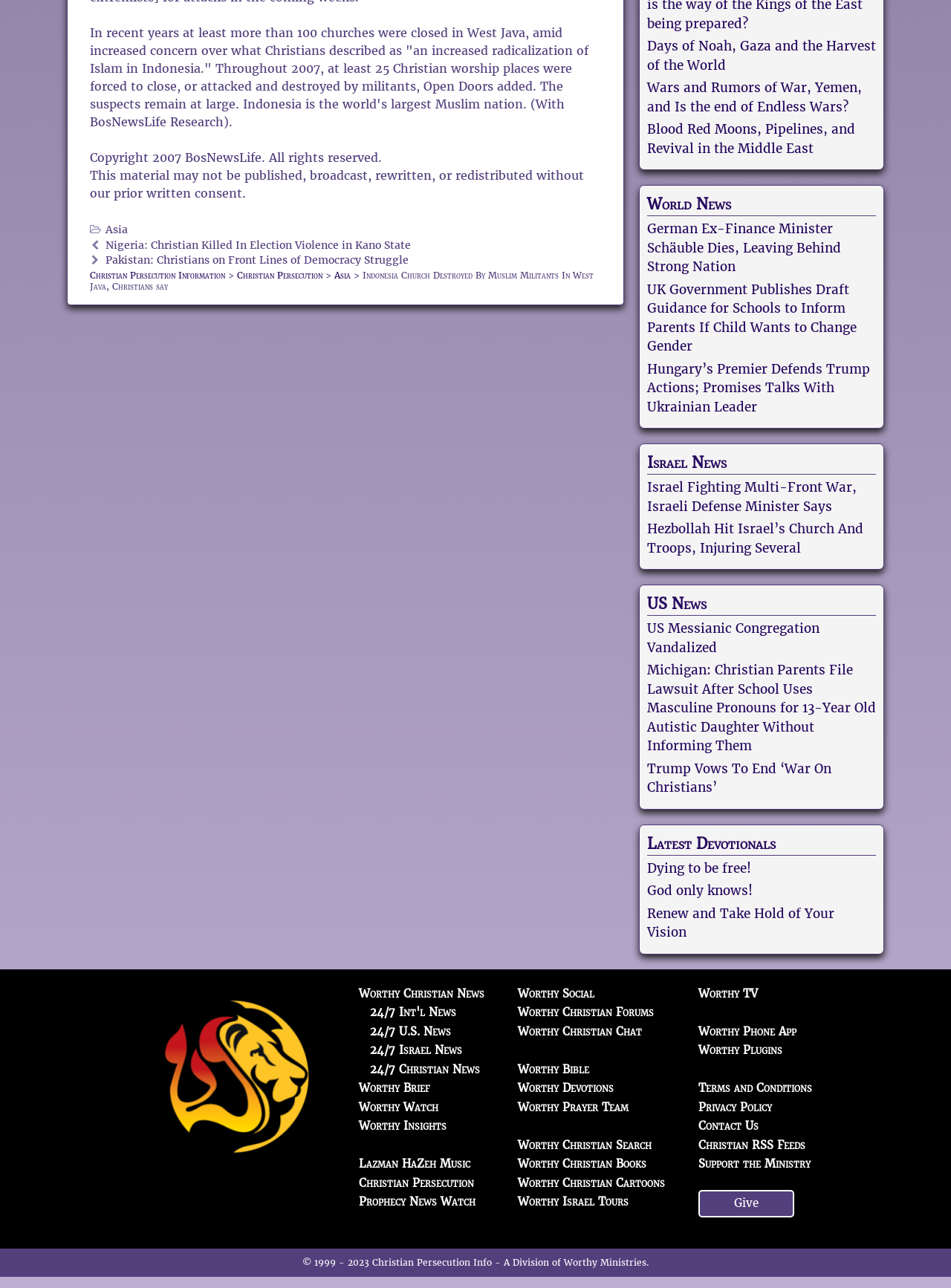What is the name of the ministry?
Please give a detailed and elaborate answer to the question.

I found the answer by looking at the logo and the link 'Worthy Christian News' on the webpage. The logo is described as 'worthy christian ministries logo', and the link 'Worthy Christian News' is likely related to the ministry.